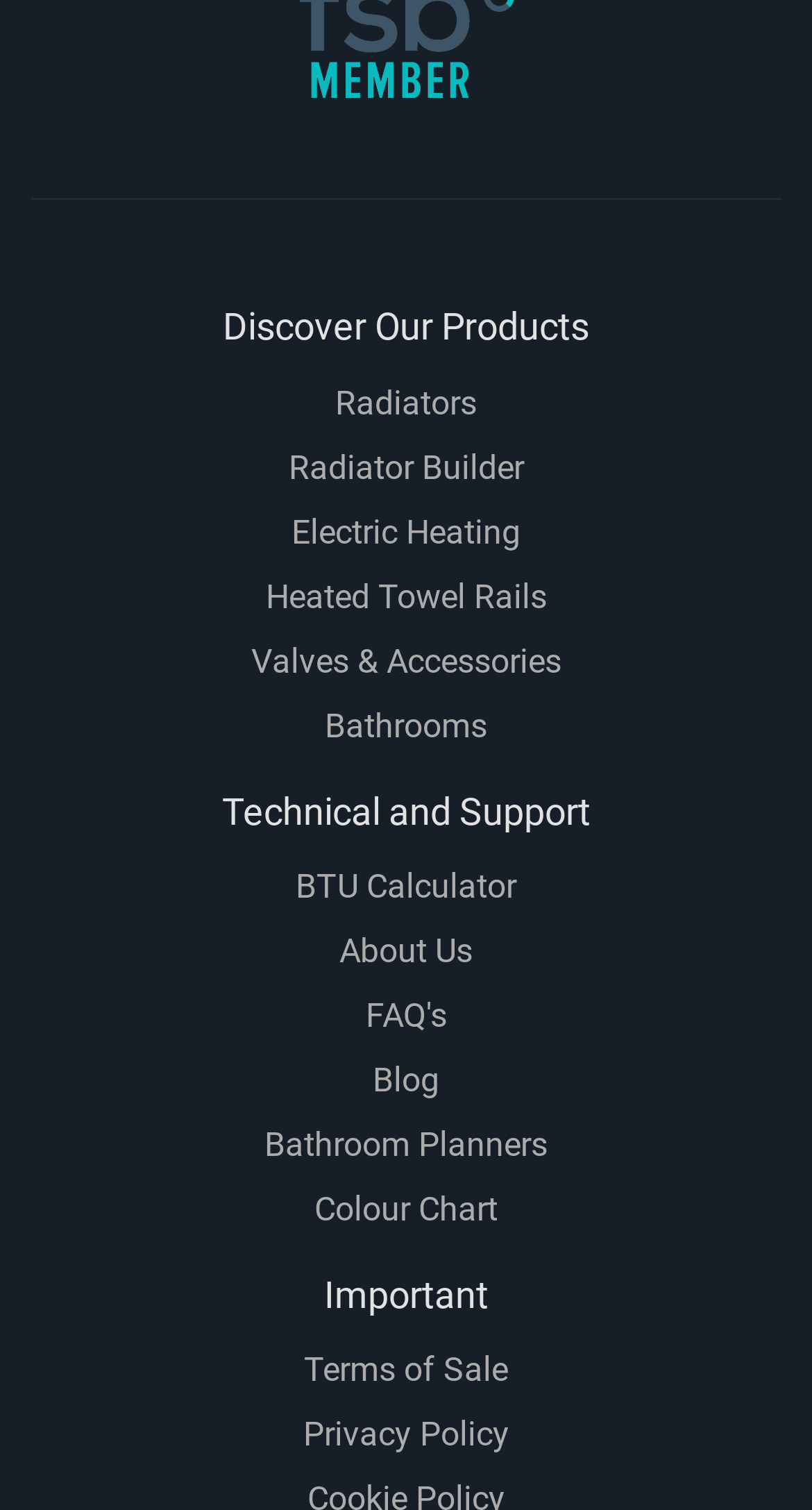Please specify the bounding box coordinates of the element that should be clicked to execute the given instruction: 'Discover Bathroom Planners'. Ensure the coordinates are four float numbers between 0 and 1, expressed as [left, top, right, bottom].

[0.326, 0.745, 0.674, 0.771]